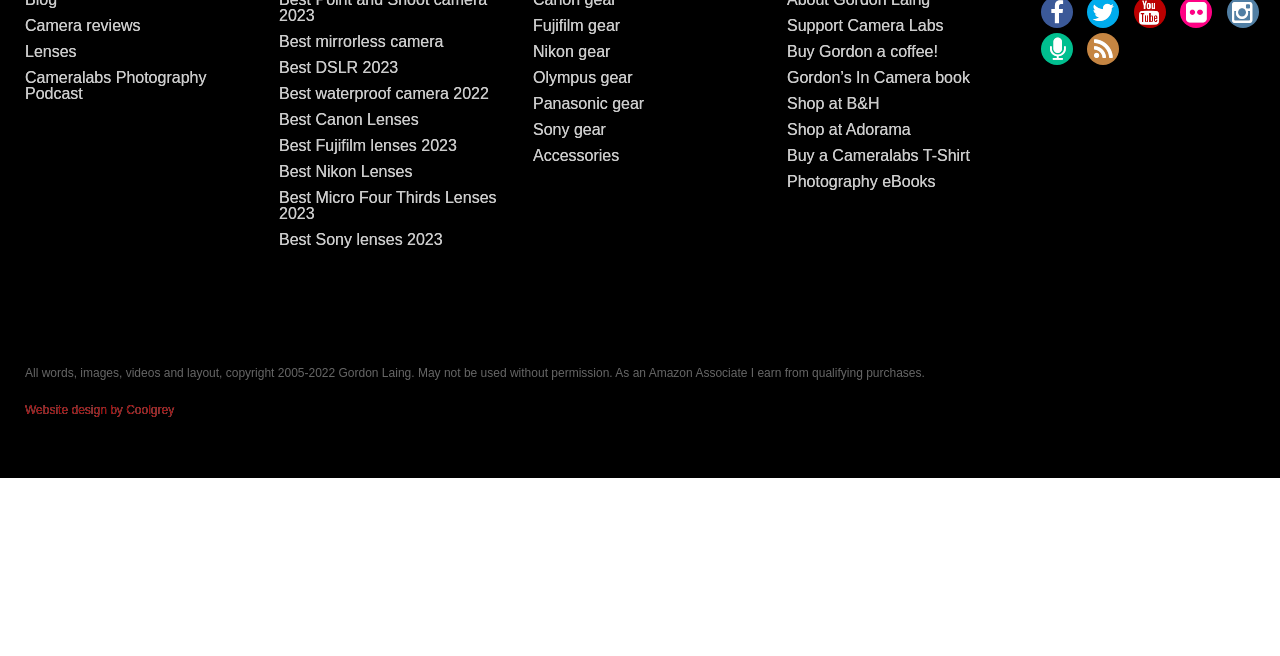Find the bounding box coordinates of the element I should click to carry out the following instruction: "Click on Camera reviews".

[0.02, 0.026, 0.11, 0.052]